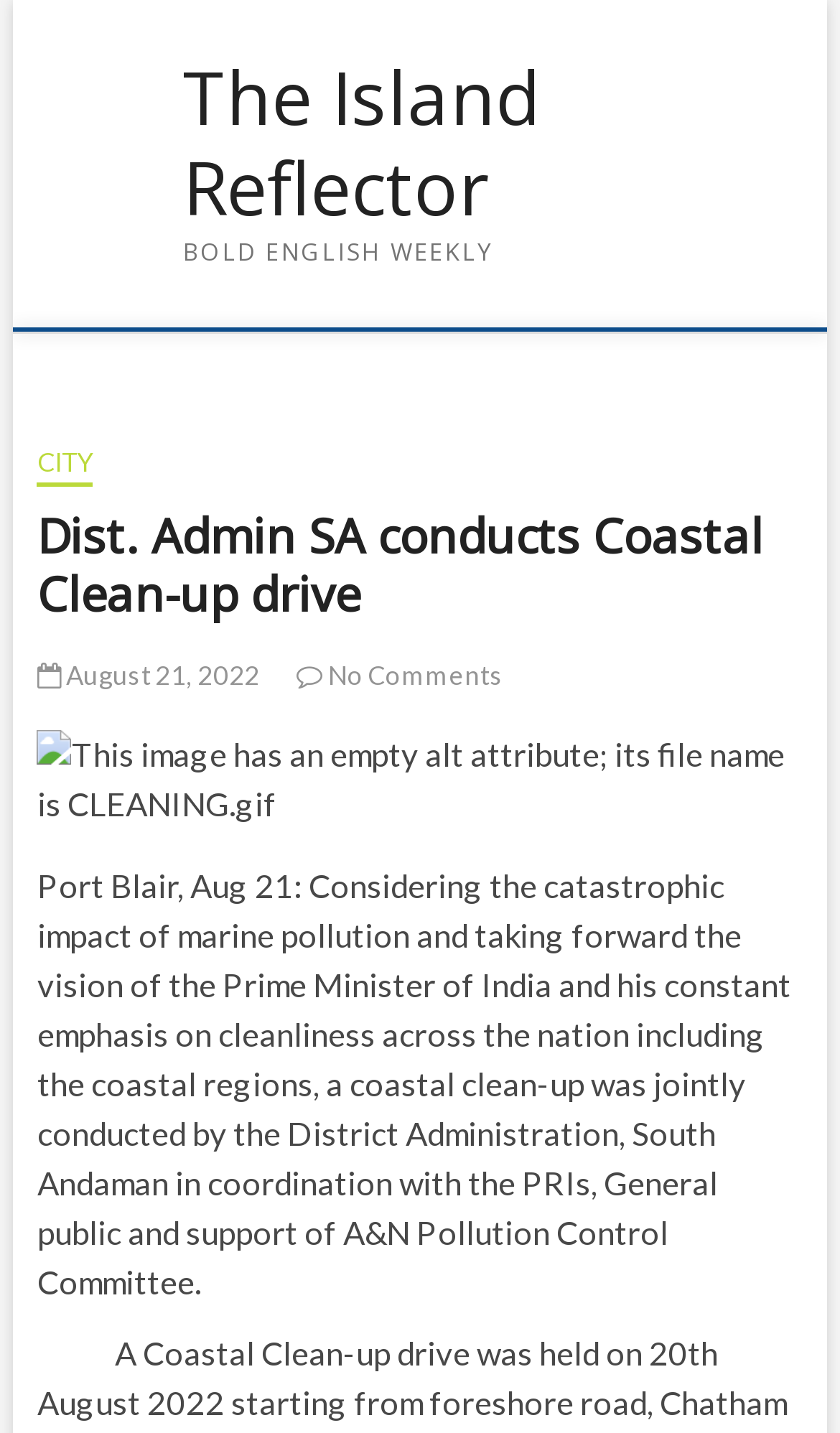Identify the bounding box of the HTML element described as: "No Comments".

[0.353, 0.46, 0.598, 0.483]